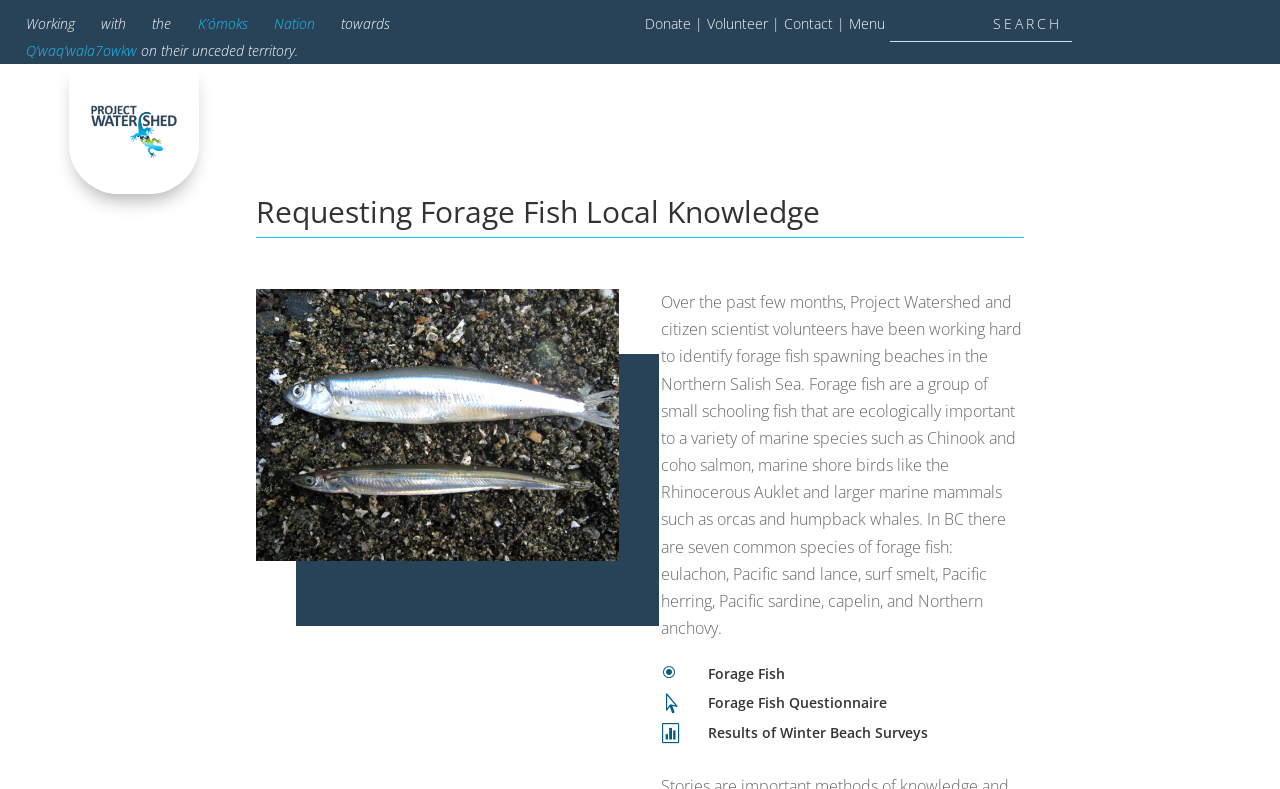Please locate the bounding box coordinates of the element's region that needs to be clicked to follow the instruction: "Learn about the Results of Winter Beach Surveys". The bounding box coordinates should be provided as four float numbers between 0 and 1, i.e., [left, top, right, bottom].

[0.553, 0.916, 0.8, 0.953]